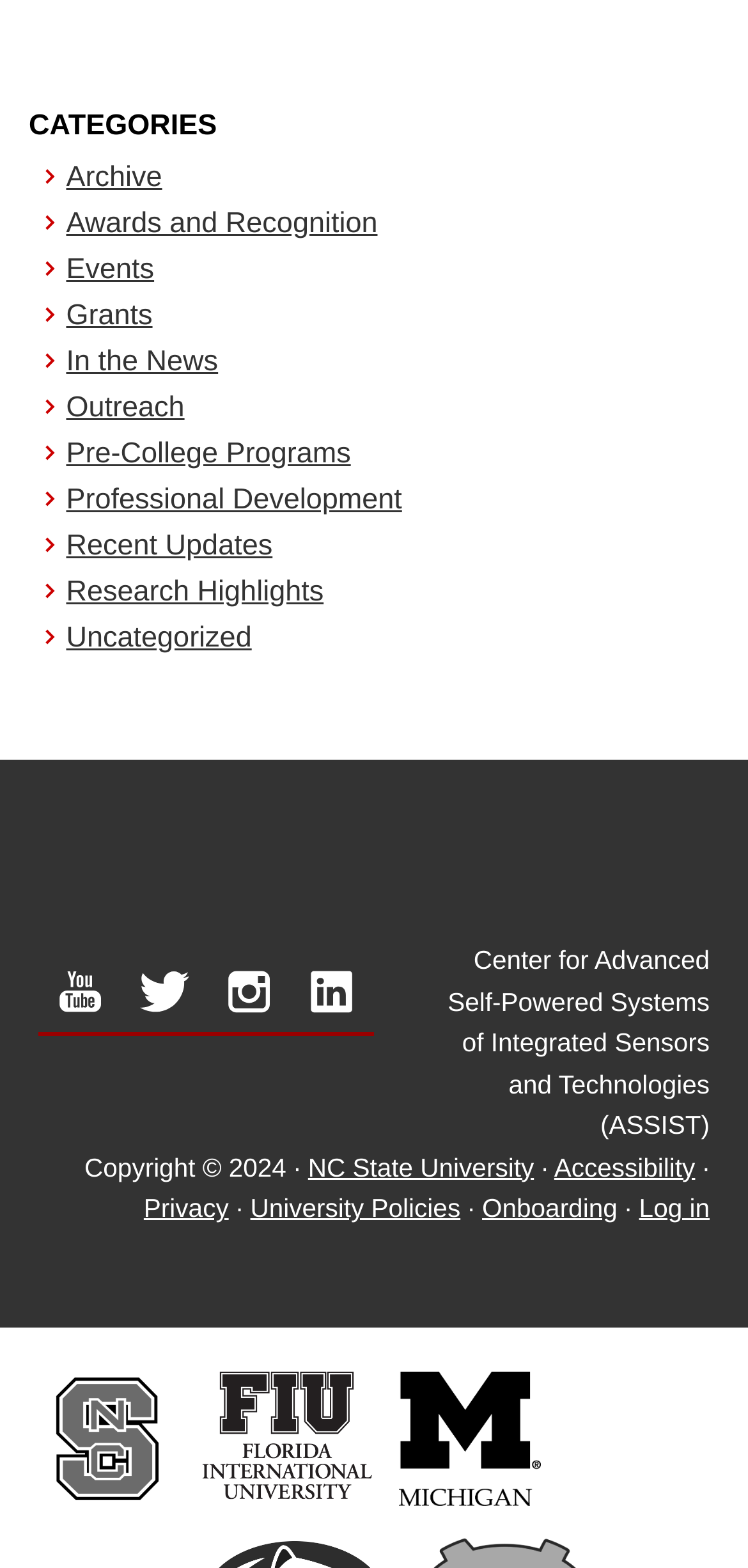Analyze the image and deliver a detailed answer to the question: What is the last link in the categories section?

The categories section is located at the top of the webpage, and the last link element in this section has the text 'Uncategorized' with the bounding box coordinates [0.088, 0.396, 0.336, 0.417].